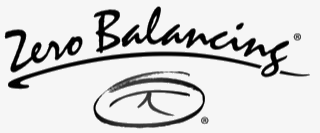Detail every significant feature and component of the image.

The image displays the logo for "Zero Balancing," an innovative approach to bodywork developed by Dr. Fritz Smith, an osteopathic physician and acupuncturist. The logo features a stylized script of the words "Zero Balancing," with a distinctive circular design beneath the text, symbolizing the holistic integration of Eastern and Western healing traditions. Zero Balancing aims to harmonize the body's energy flow and structural balance, offering benefits such as pain relief, stress reduction, and a sense of connection and tranquility.